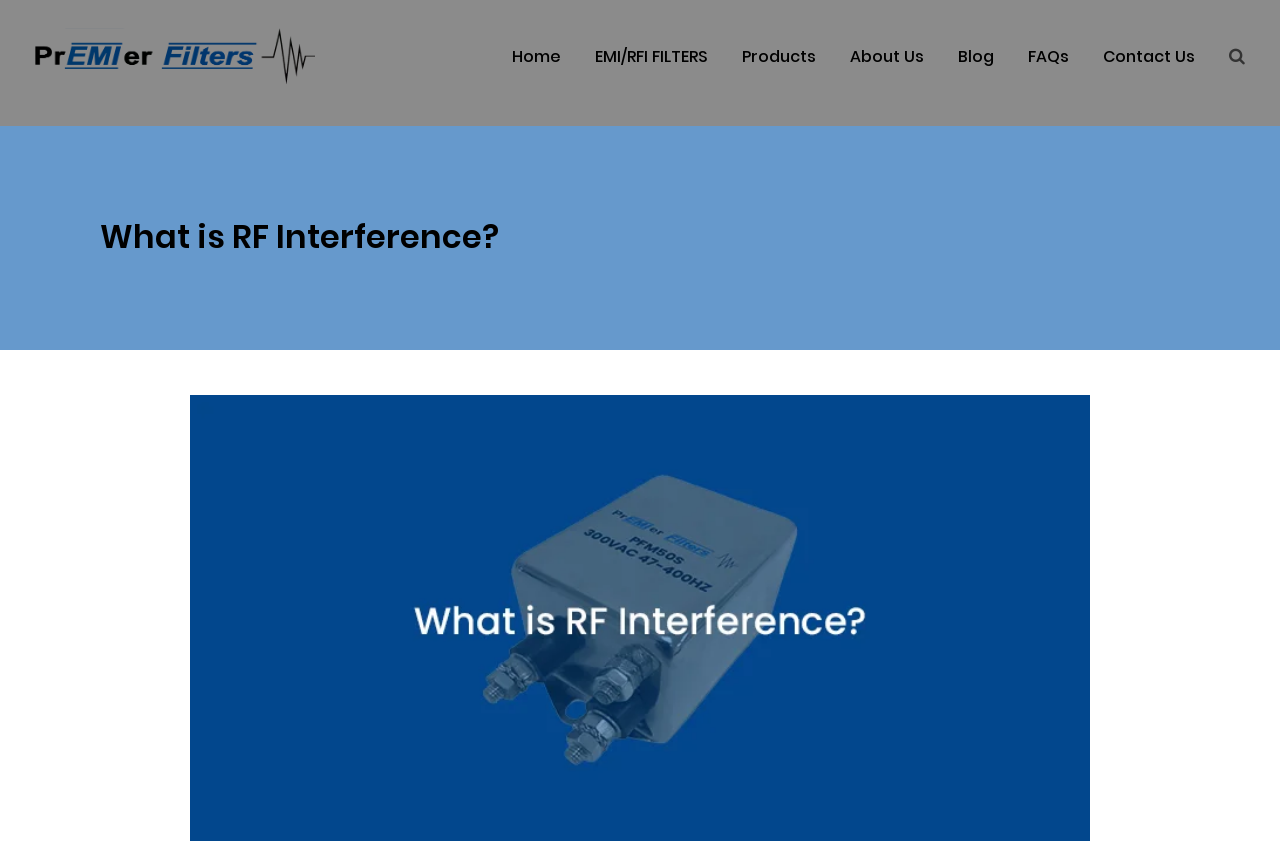Provide a thorough description of this webpage.

The webpage is about RF Interference, with a header section at the top containing a logo on the left side and a navigation menu on the right side. The logo is an image with a caption "header logo". The navigation menu consists of 6 links: "Home", "EMI/RFI FILTERS", "Products", "About Us", "Blog", and "FAQs", which are aligned horizontally and evenly spaced.

Below the header section, there is a main content area with a heading that reads "What is RF Interference?" in a prominent font size. This heading is centered and takes up most of the width of the page.